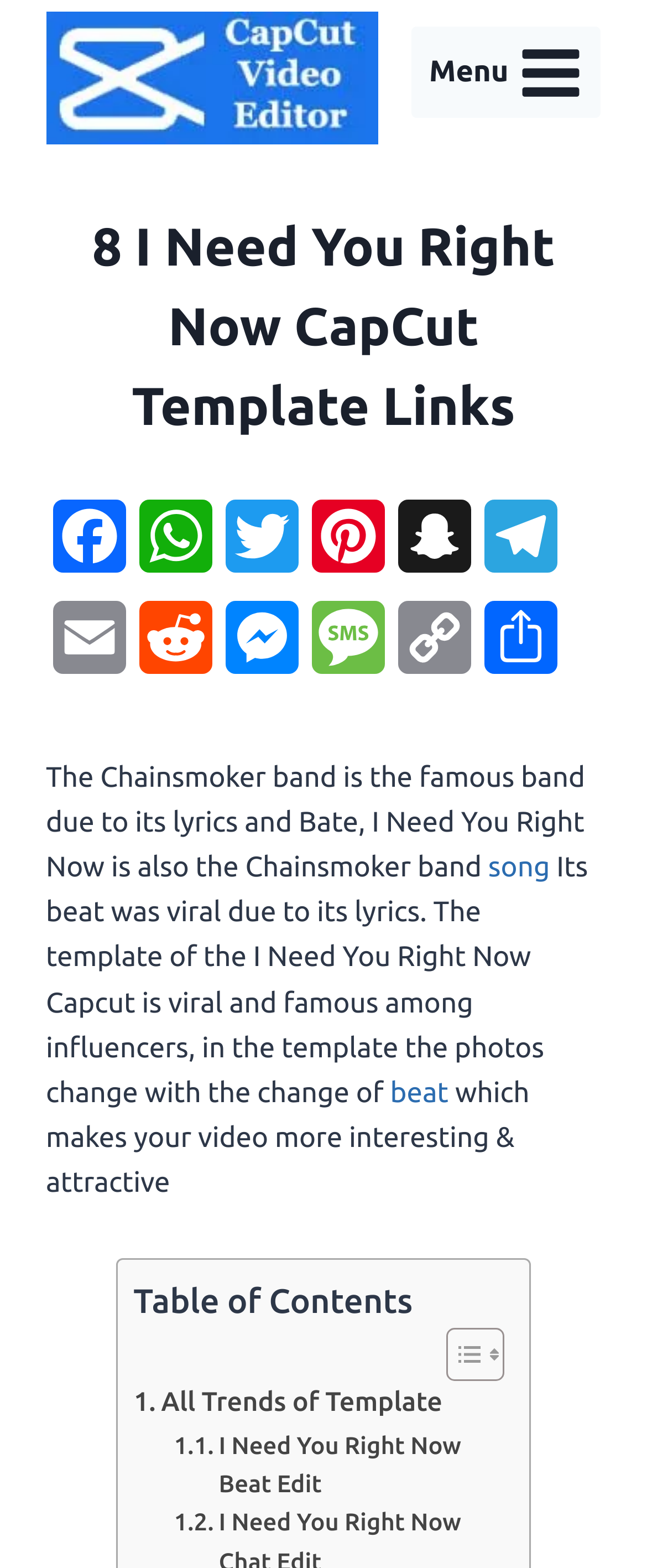What is the name of the website that offers CapCut MOD APK with trending templates?
Using the image as a reference, give a one-word or short phrase answer.

capcutnewtemplates.com